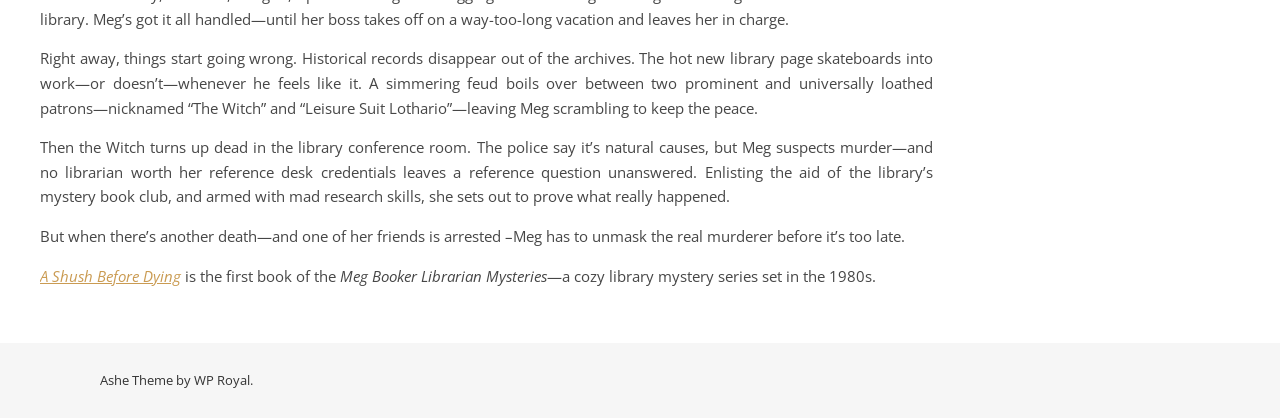Using the information from the screenshot, answer the following question thoroughly:
What is the title of the book?

The title of the book is mentioned in the link element with ID 126, which is 'A Shush Before Dying'. This is the first book of the Meg Booker Librarian Mysteries series.